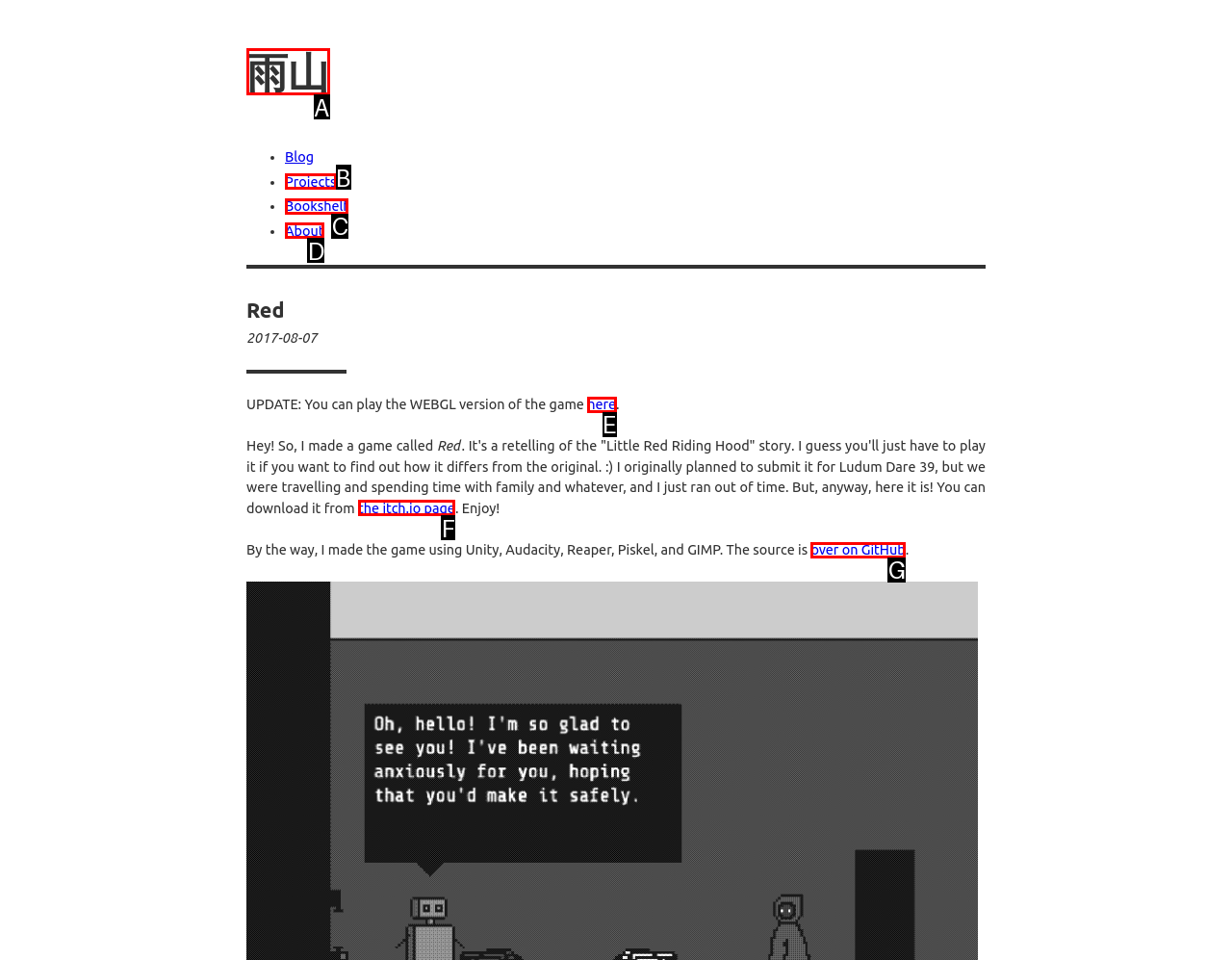Identify the HTML element that matches the description: the itch.io page
Respond with the letter of the correct option.

F